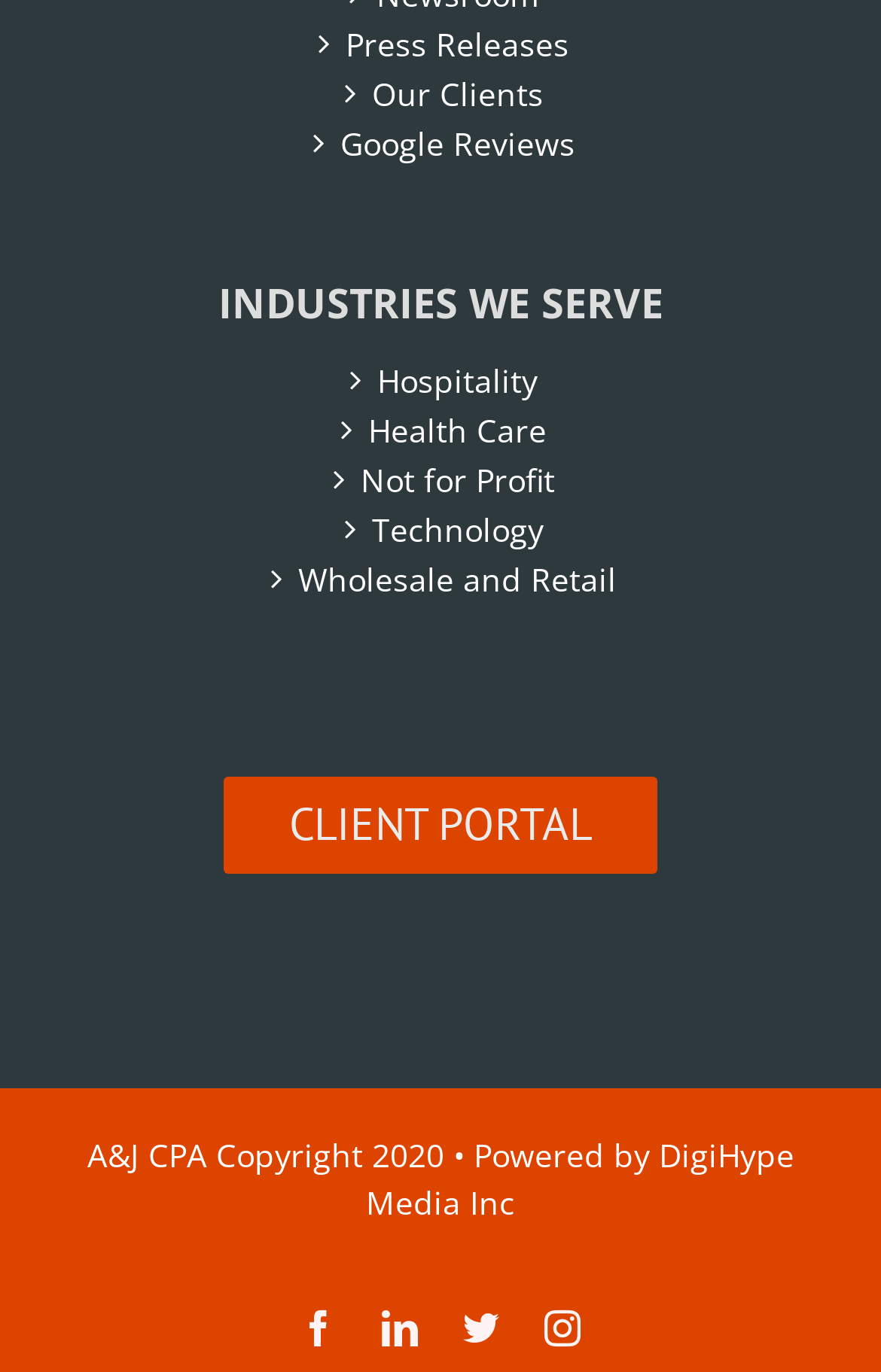Select the bounding box coordinates of the element I need to click to carry out the following instruction: "Go to client portal".

[0.254, 0.565, 0.746, 0.636]